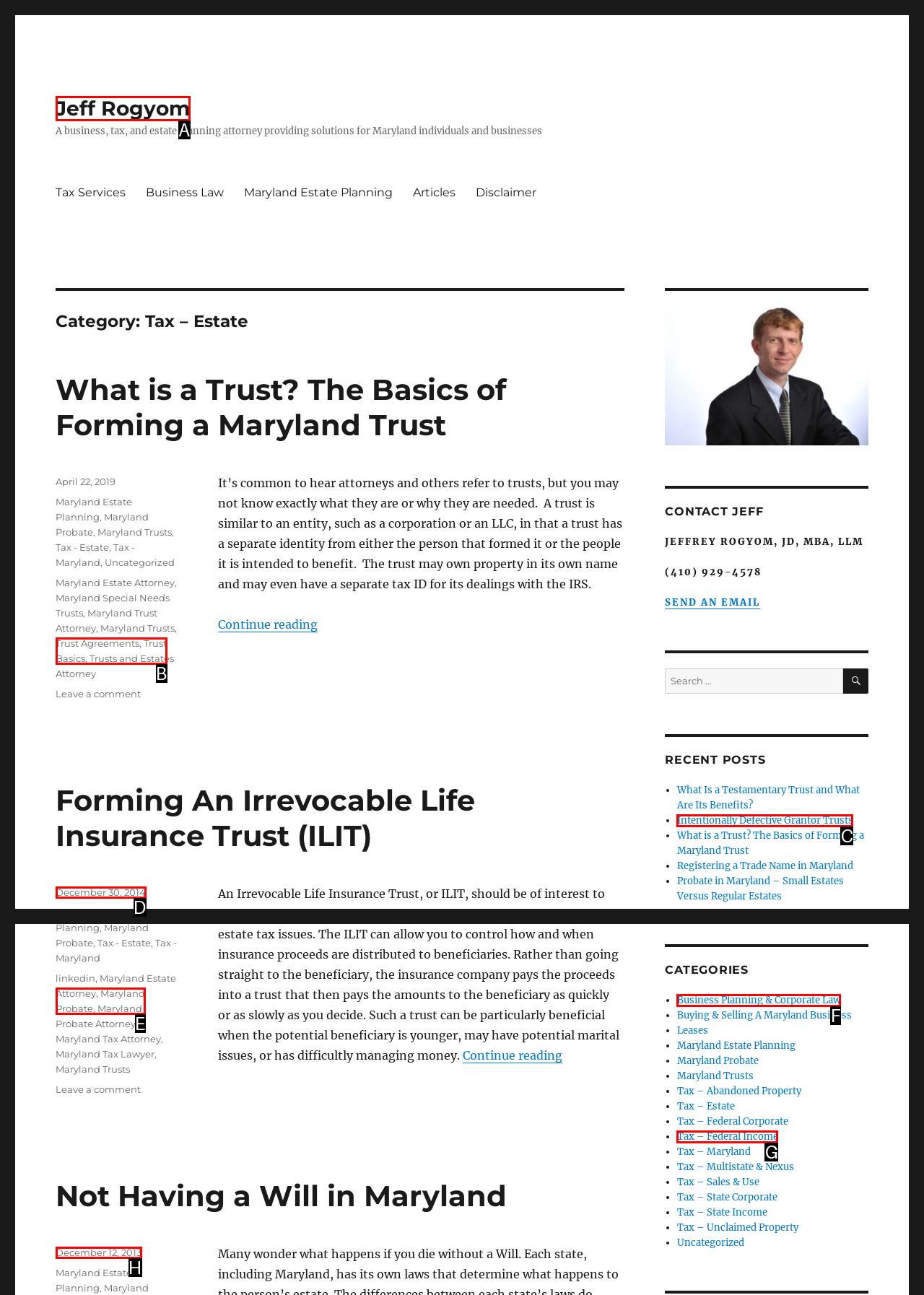Based on the description: Jeff Rogyom, select the HTML element that best fits. Reply with the letter of the correct choice from the options given.

A